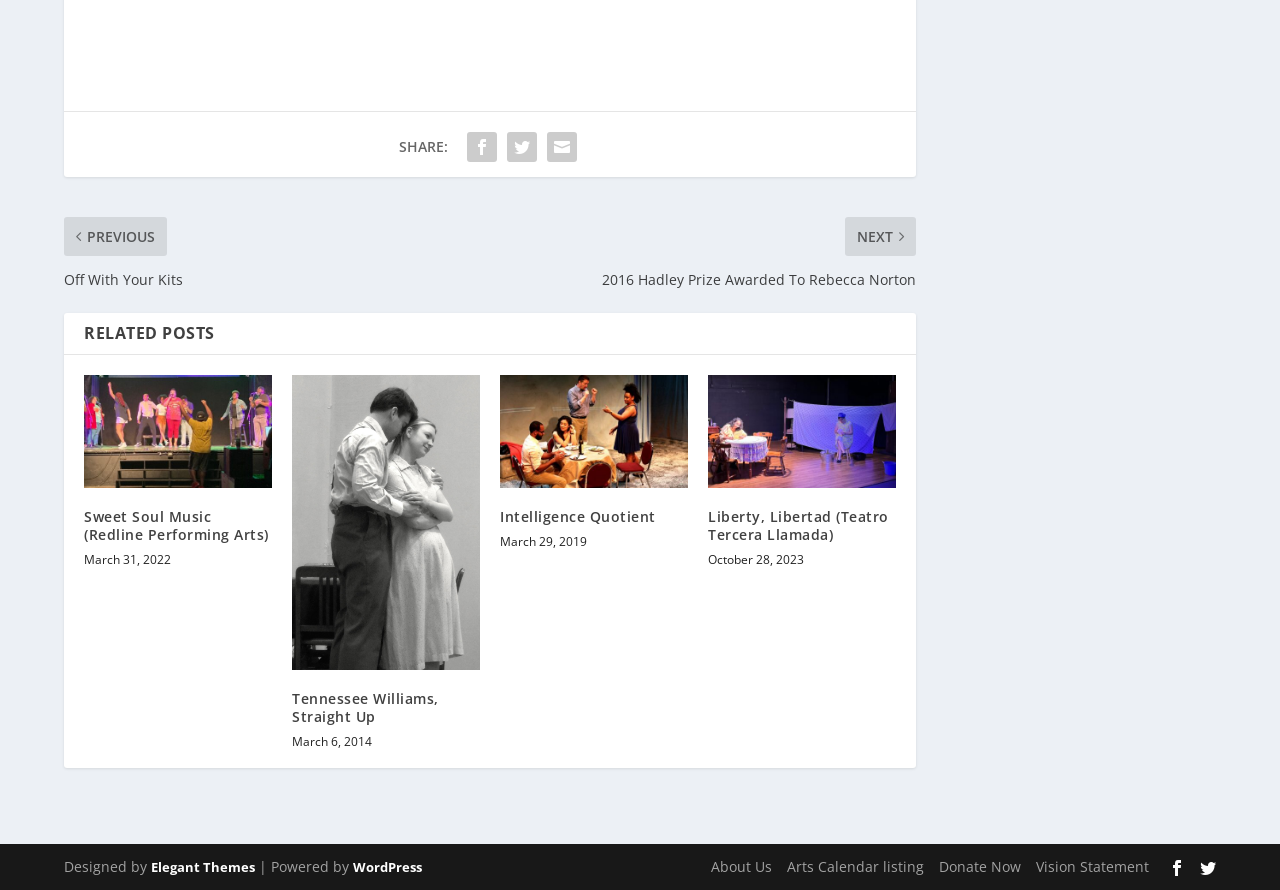Point out the bounding box coordinates of the section to click in order to follow this instruction: "View related post 'Sweet Soul Music (Redline Performing Arts)'".

[0.066, 0.422, 0.212, 0.548]